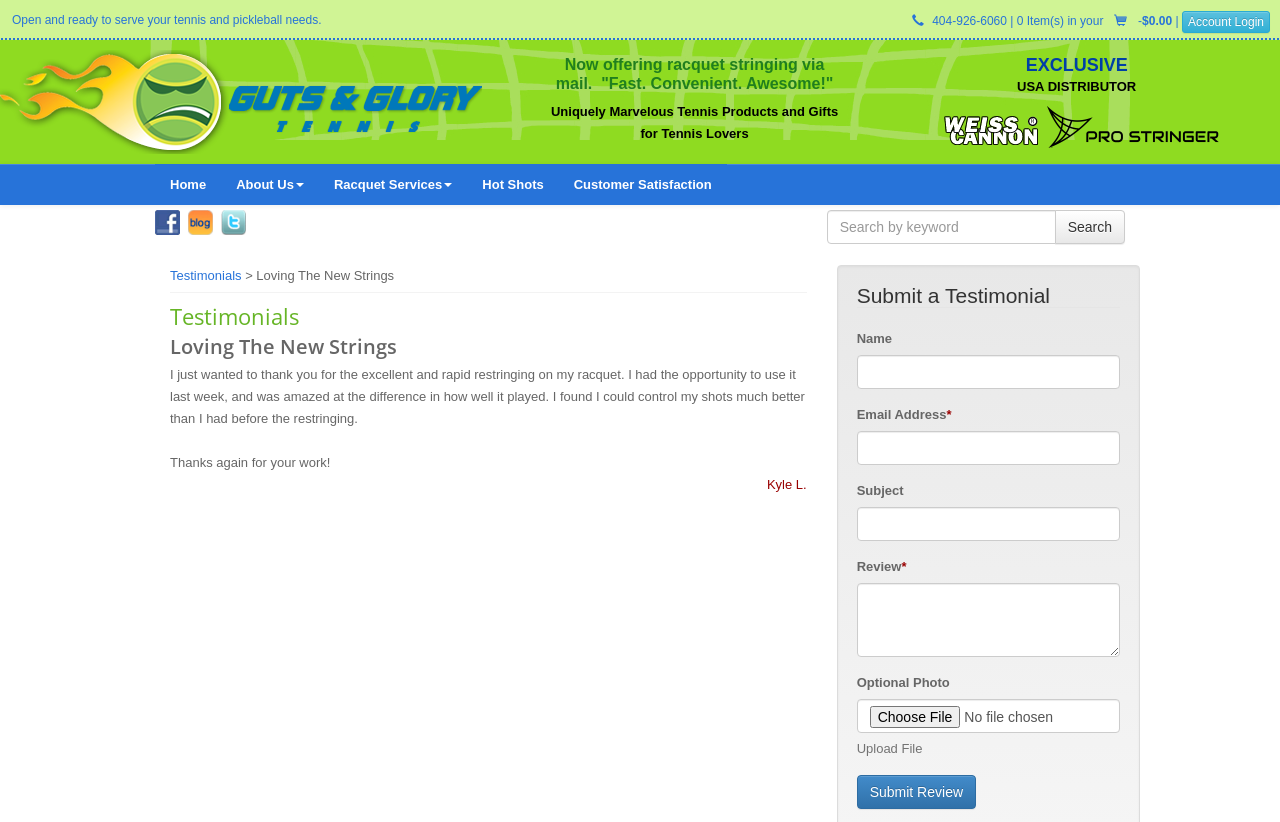Identify the bounding box for the UI element described as: "0 Item(s) in your". Ensure the coordinates are four float numbers between 0 and 1, formatted as [left, top, right, bottom].

[0.794, 0.017, 0.887, 0.034]